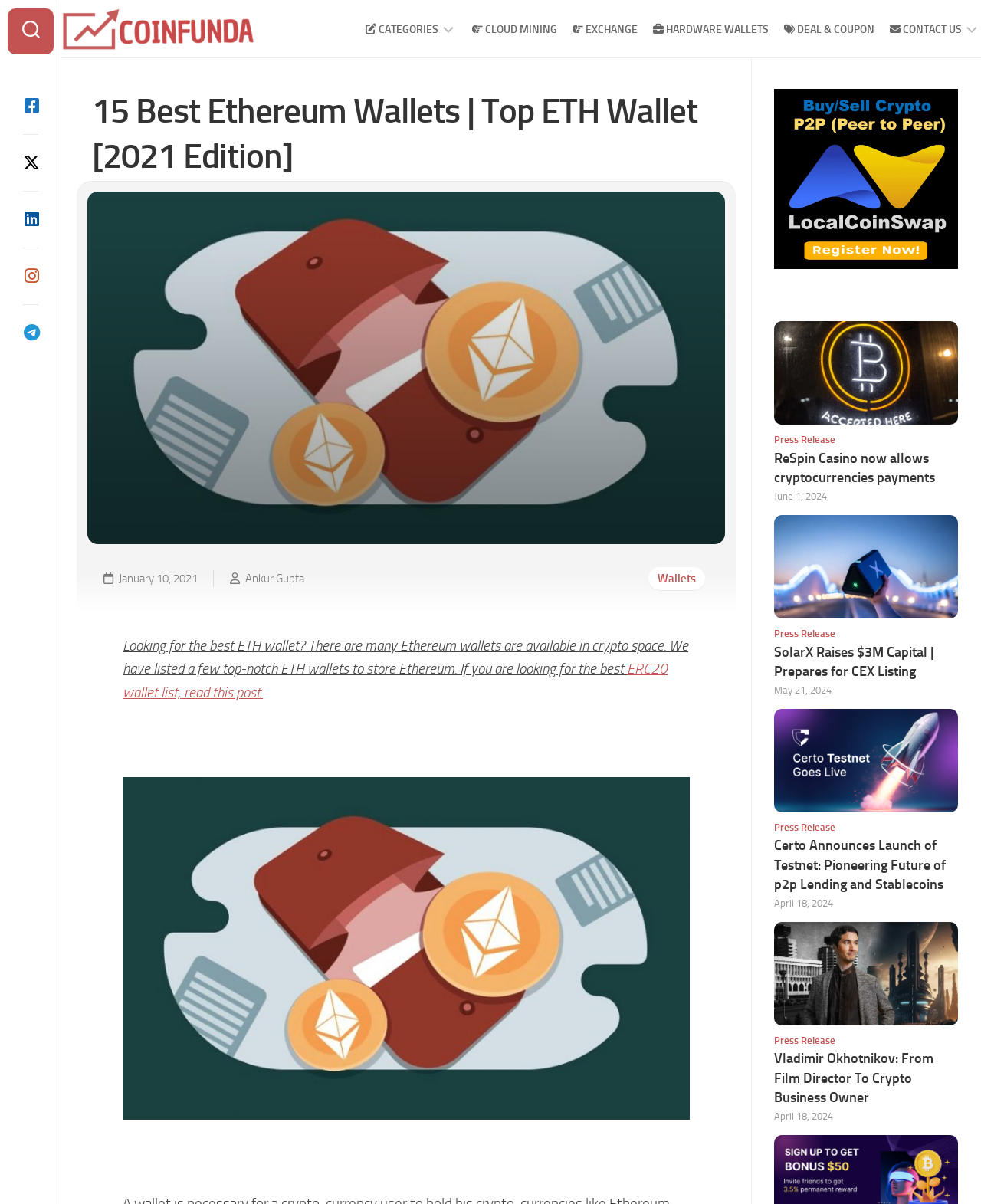Can you specify the bounding box coordinates for the region that should be clicked to fulfill this instruction: "Read the article about 'ERC20 wallet list'".

[0.125, 0.548, 0.68, 0.582]